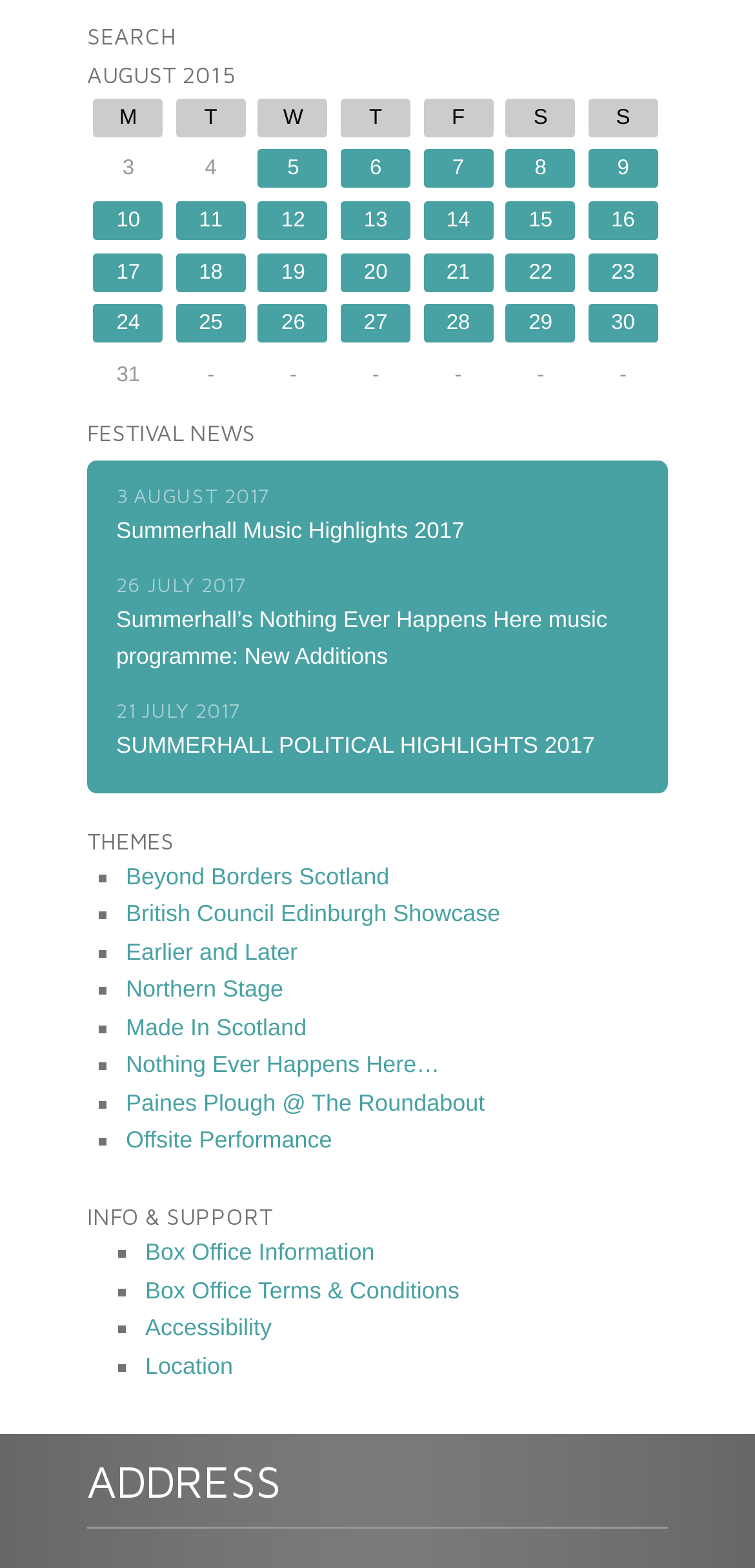Kindly determine the bounding box coordinates for the clickable area to achieve the given instruction: "Check the ADDRESS".

[0.115, 0.921, 0.885, 0.975]